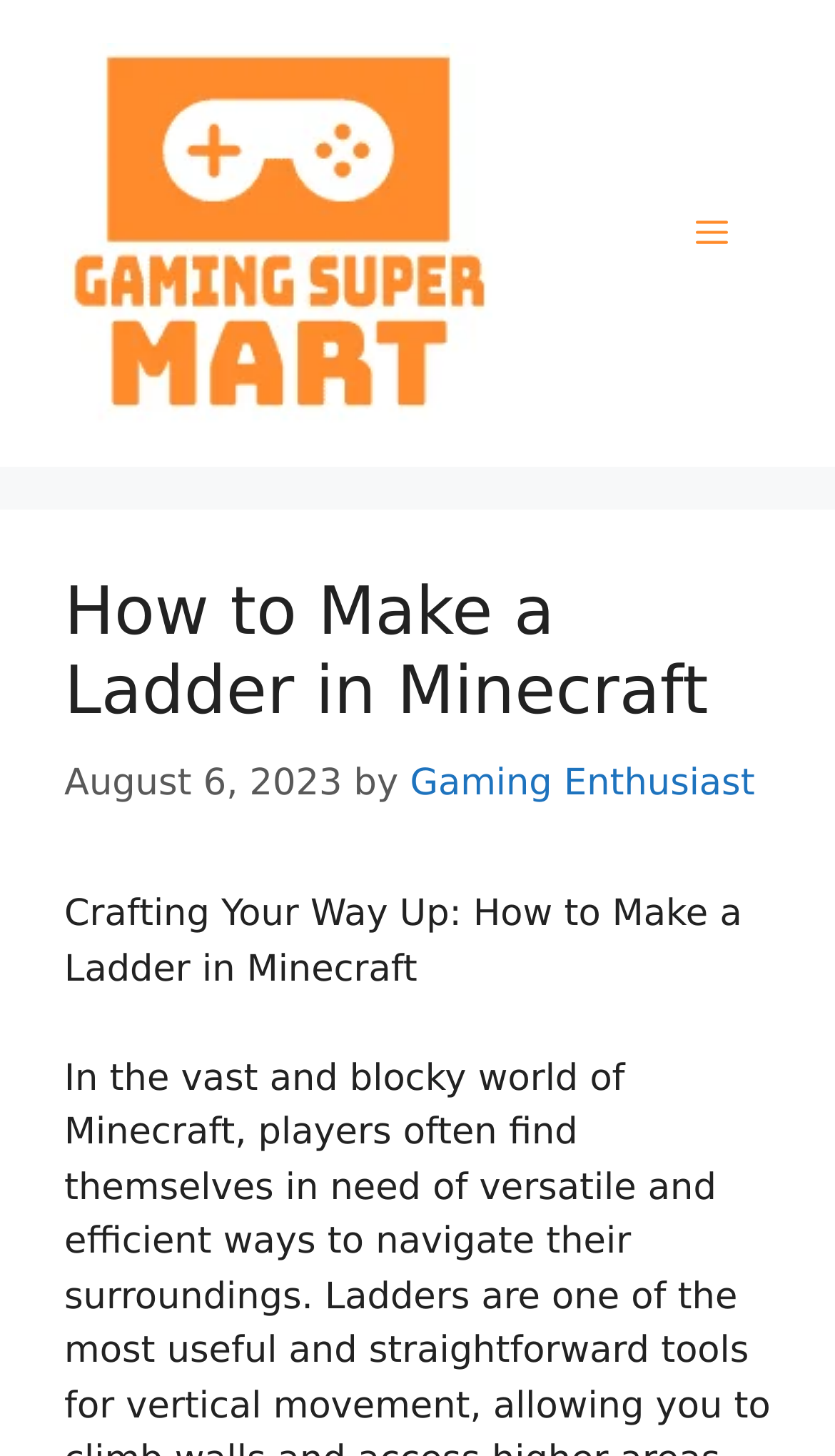Based on the element description "alt="Best Gaming Laptops Super Mart"", predict the bounding box coordinates of the UI element.

[0.077, 0.145, 0.59, 0.174]